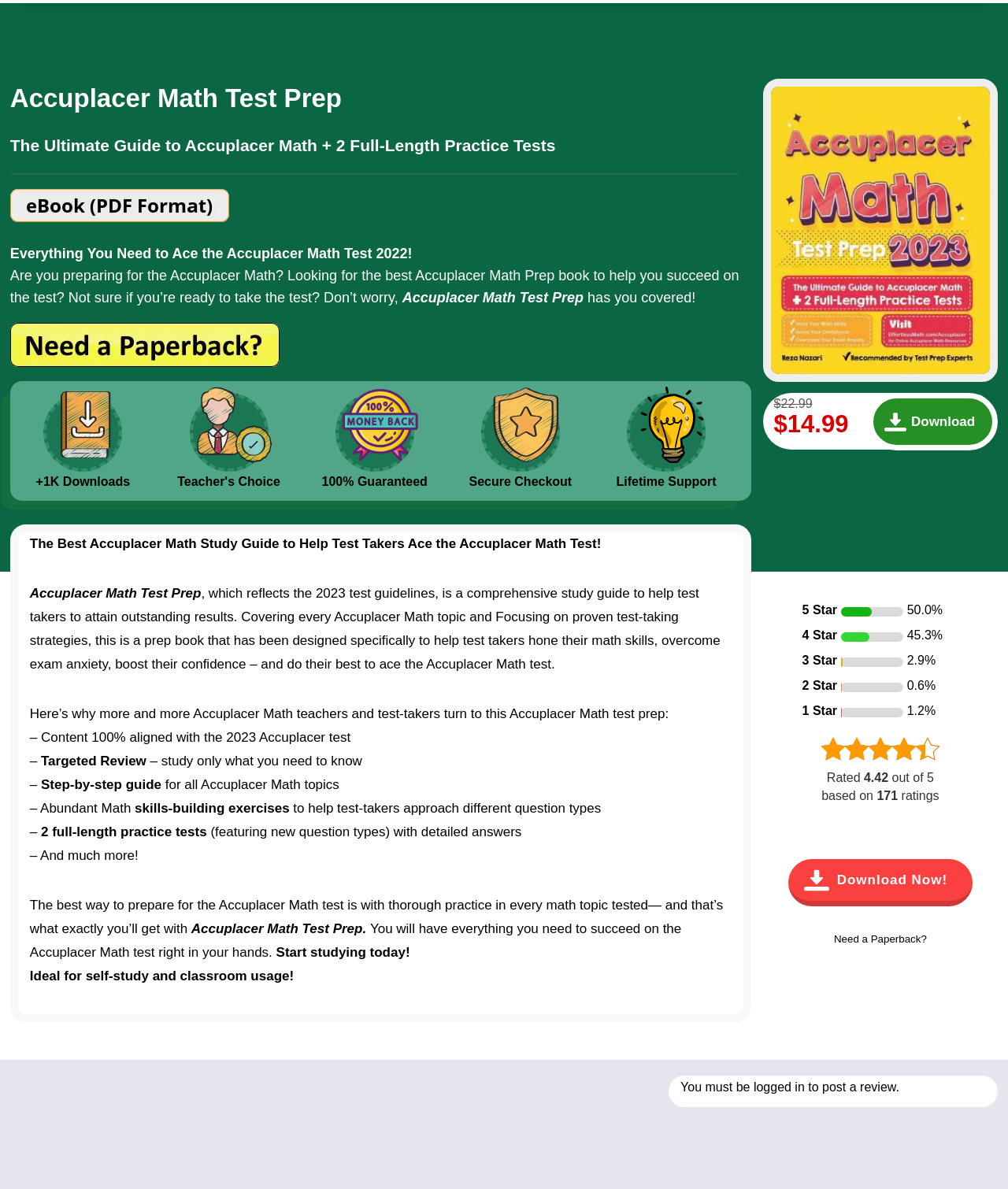Describe the webpage in detail, including text, images, and layout.

This webpage is about Accuplacer Math Test Prep, a study guide designed to help test-takers prepare for the Accuplacer Math test. At the top of the page, there is a large image of the book cover, accompanied by a price tag of $14.99 and a "Download" button. Below the image, there is a heading that reads "Accuplacer Math Test Prep The Ultimate Guide to Accuplacer Math + 2 Full-Length Practice Tests".

The main content of the page is divided into sections, with headings and paragraphs of text that describe the features and benefits of the study guide. There are several sections, including one that highlights the comprehensive coverage of Accuplacer Math topics, another that emphasizes the importance of targeted review and step-by-step guides, and a third that mentions the inclusion of two full-length practice tests.

Throughout the page, there are also several buttons and links, including a "Download Now!" button, a "Need a Paperback?" button, and a link to log in to post a review. Additionally, there are ratings and reviews from other users, with a 4.42-star rating out of 5 based on 171 ratings.

In terms of layout, the page has a clean and organized structure, with clear headings and concise text. The image of the book cover is prominently displayed at the top, and the various sections of the page are separated by clear headings and whitespace. Overall, the page is easy to navigate and understand, with a clear focus on promoting the Accuplacer Math Test Prep study guide.